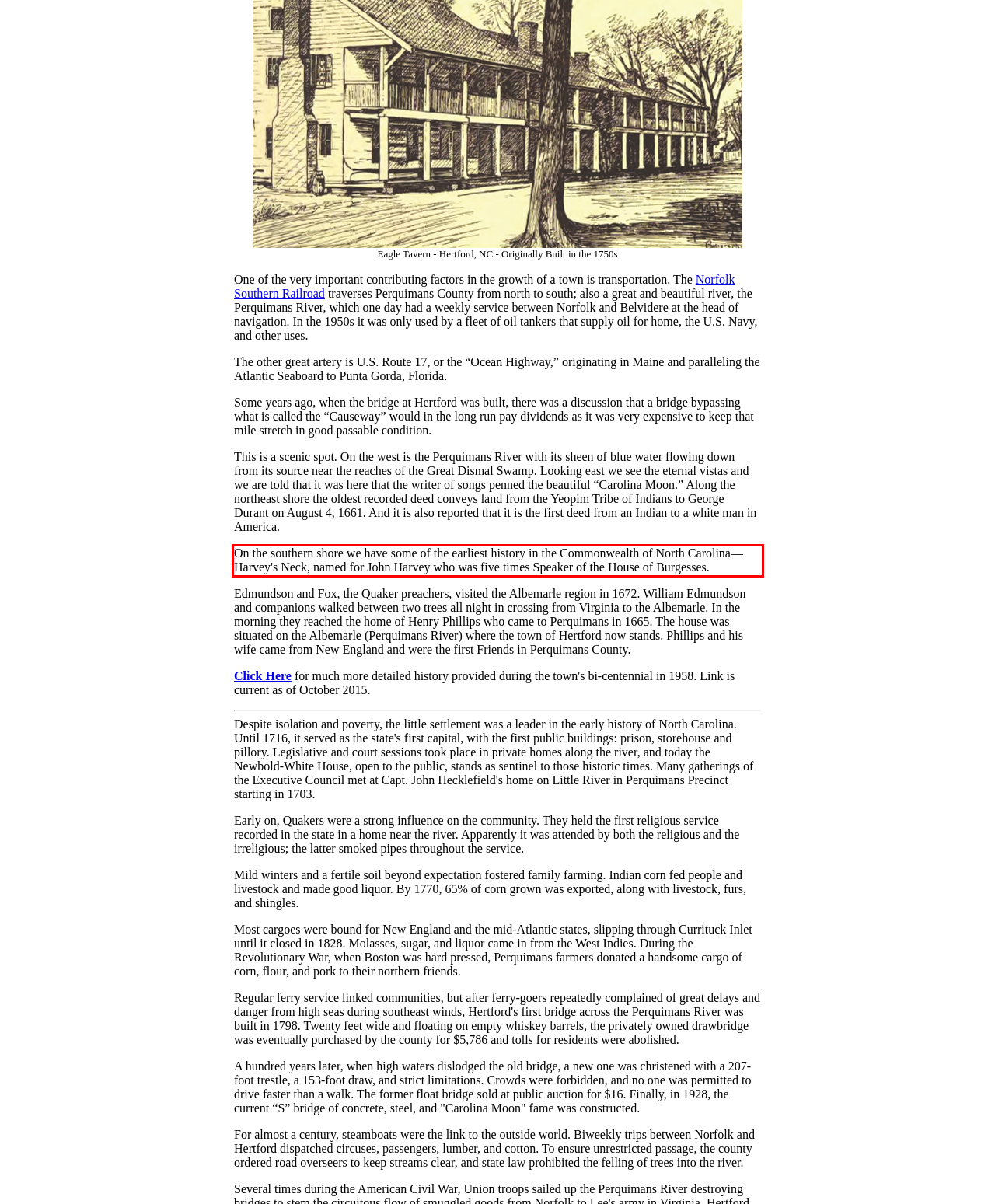View the screenshot of the webpage and identify the UI element surrounded by a red bounding box. Extract the text contained within this red bounding box.

On the southern shore we have some of the earliest history in the Commonwealth of North Carolina—Harvey's Neck, named for John Harvey who was five times Speaker of the House of Burgesses.